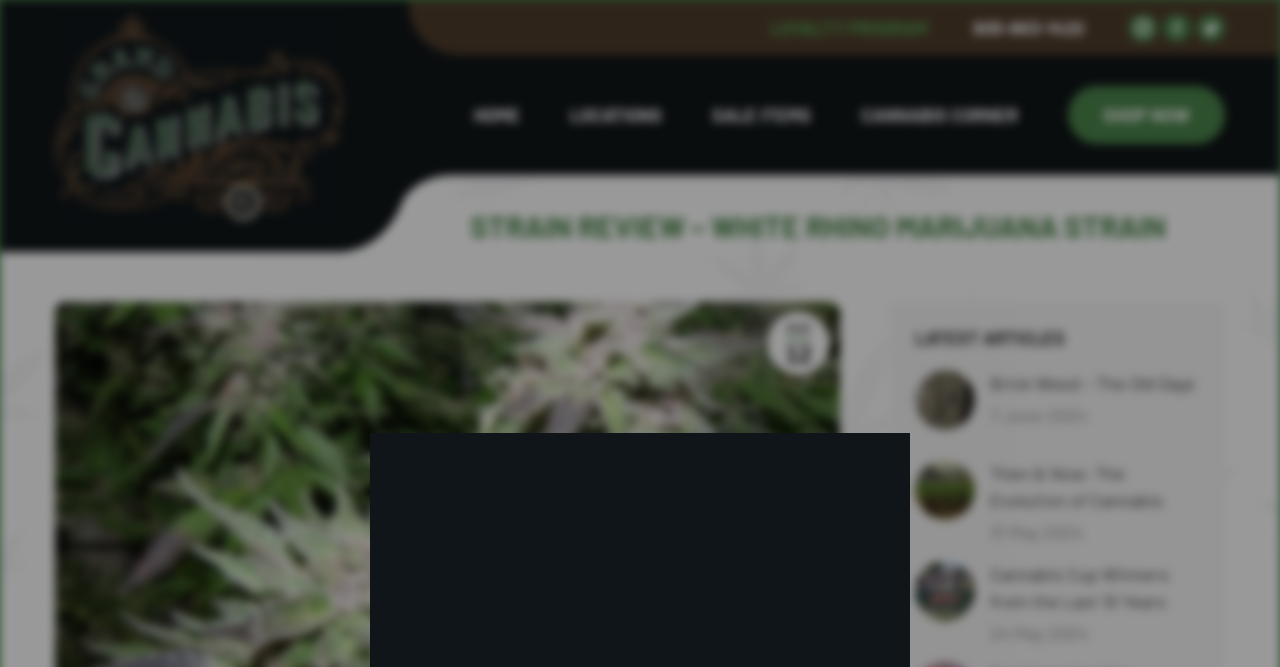Determine the bounding box coordinates of the clickable area required to perform the following instruction: "Browse the SHOP NOW section". The coordinates should be represented as four float numbers between 0 and 1: [left, top, right, bottom].

[0.834, 0.129, 0.957, 0.216]